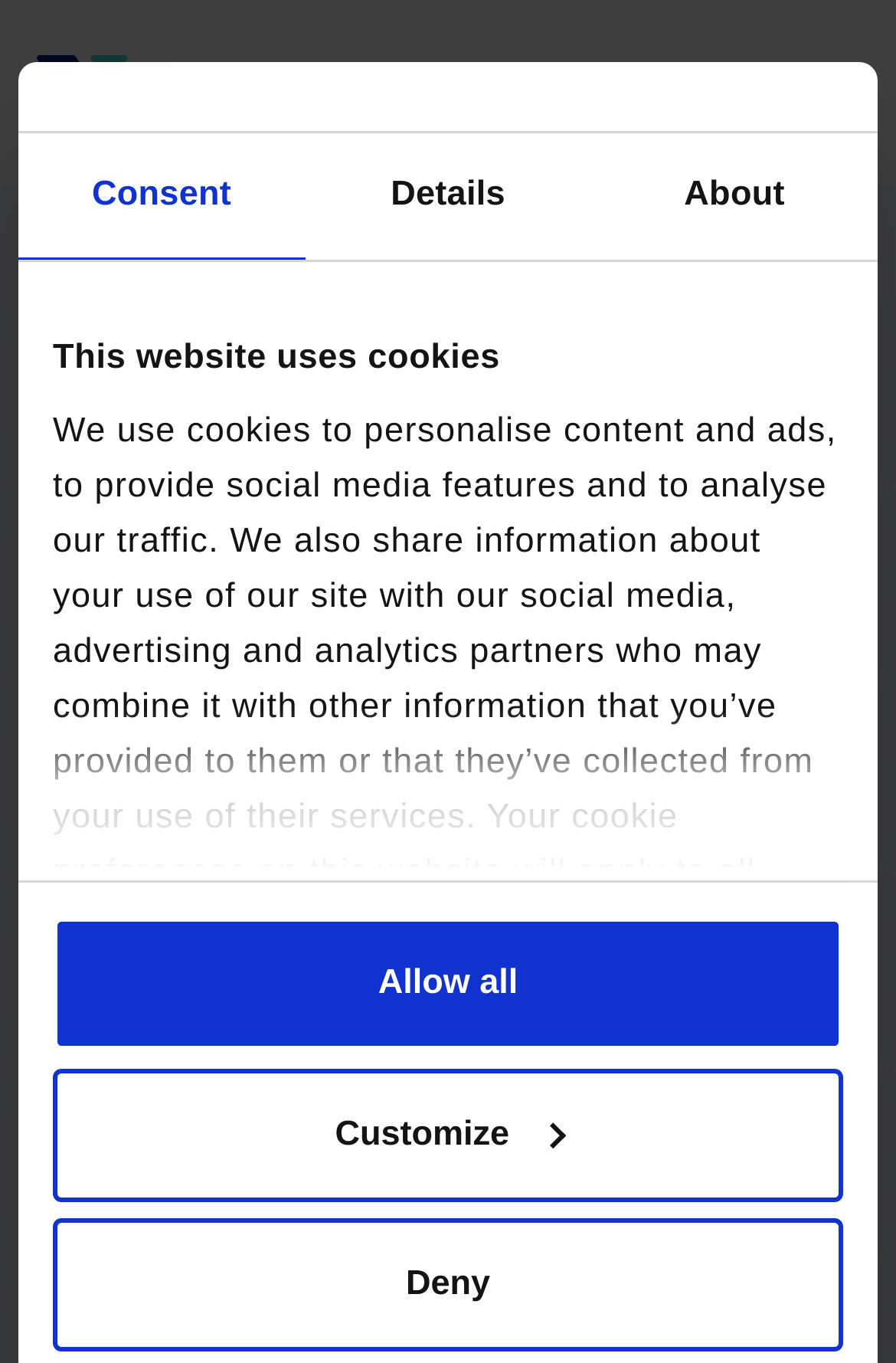By analyzing the image, answer the following question with a detailed response: What is the purpose of the buttons at the bottom?

I analyzed the buttons at the bottom of the page, which are 'Deny', 'Customize', and 'Allow all', and I found that they are related to cookie preferences, as indicated by the text above them, 'This website uses cookies...'